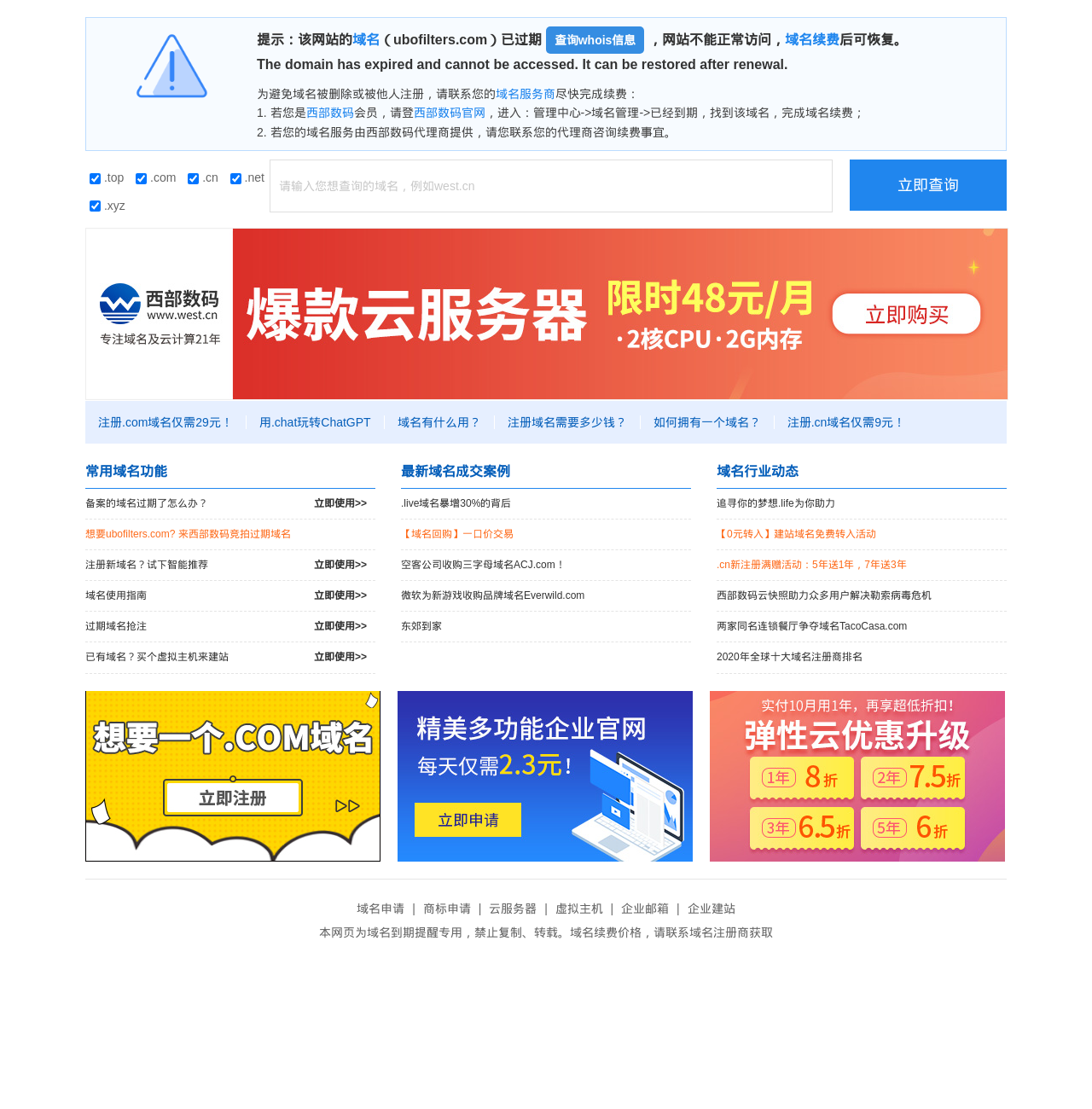What is the status of the domain ubofilters.com?
Please craft a detailed and exhaustive response to the question.

The status of the domain ubofilters.com can be determined by reading the text on the webpage, which states '该网站的域名（ubofilters.com）已过期'.